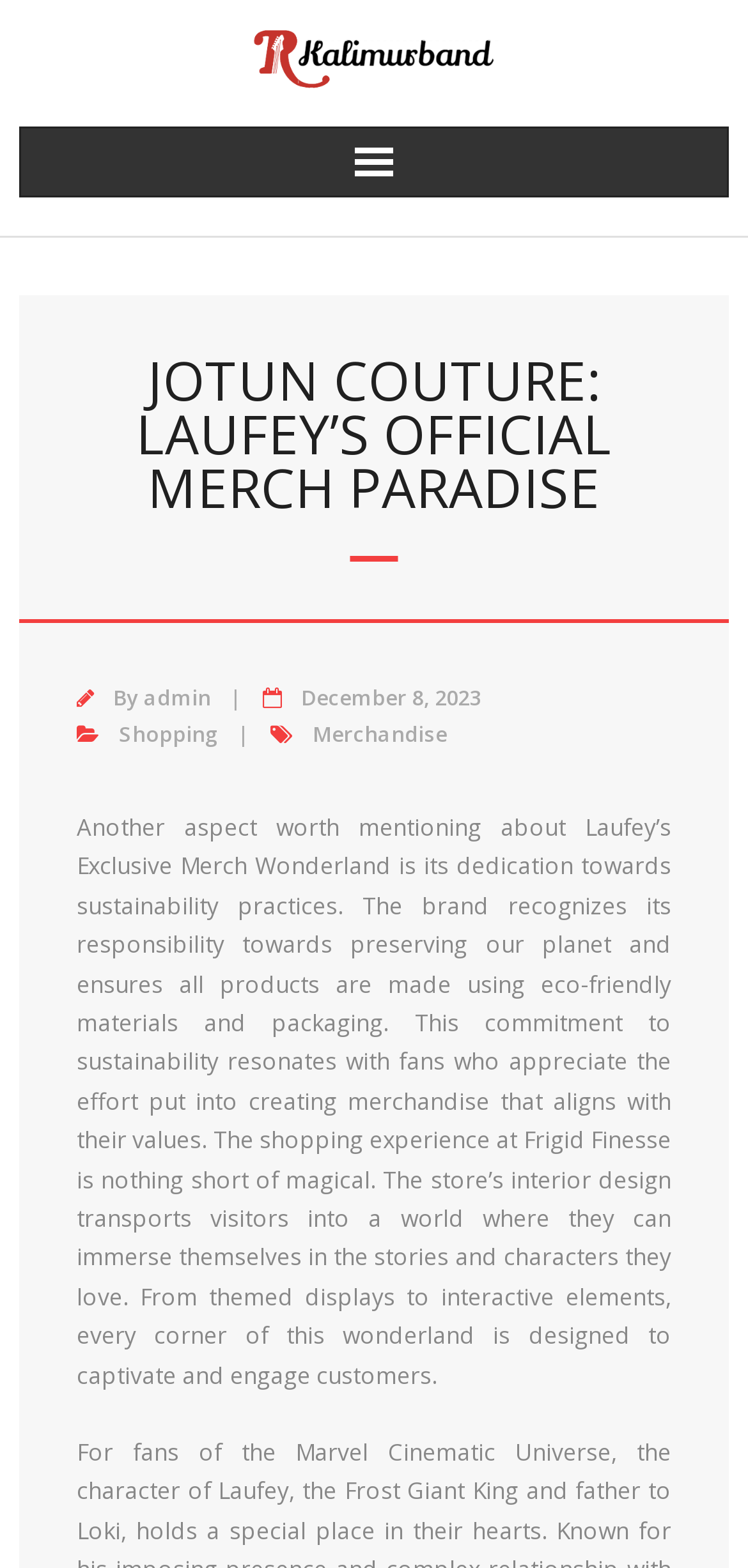What is the date mentioned on the webpage?
Look at the image and answer the question using a single word or phrase.

December 8, 2023